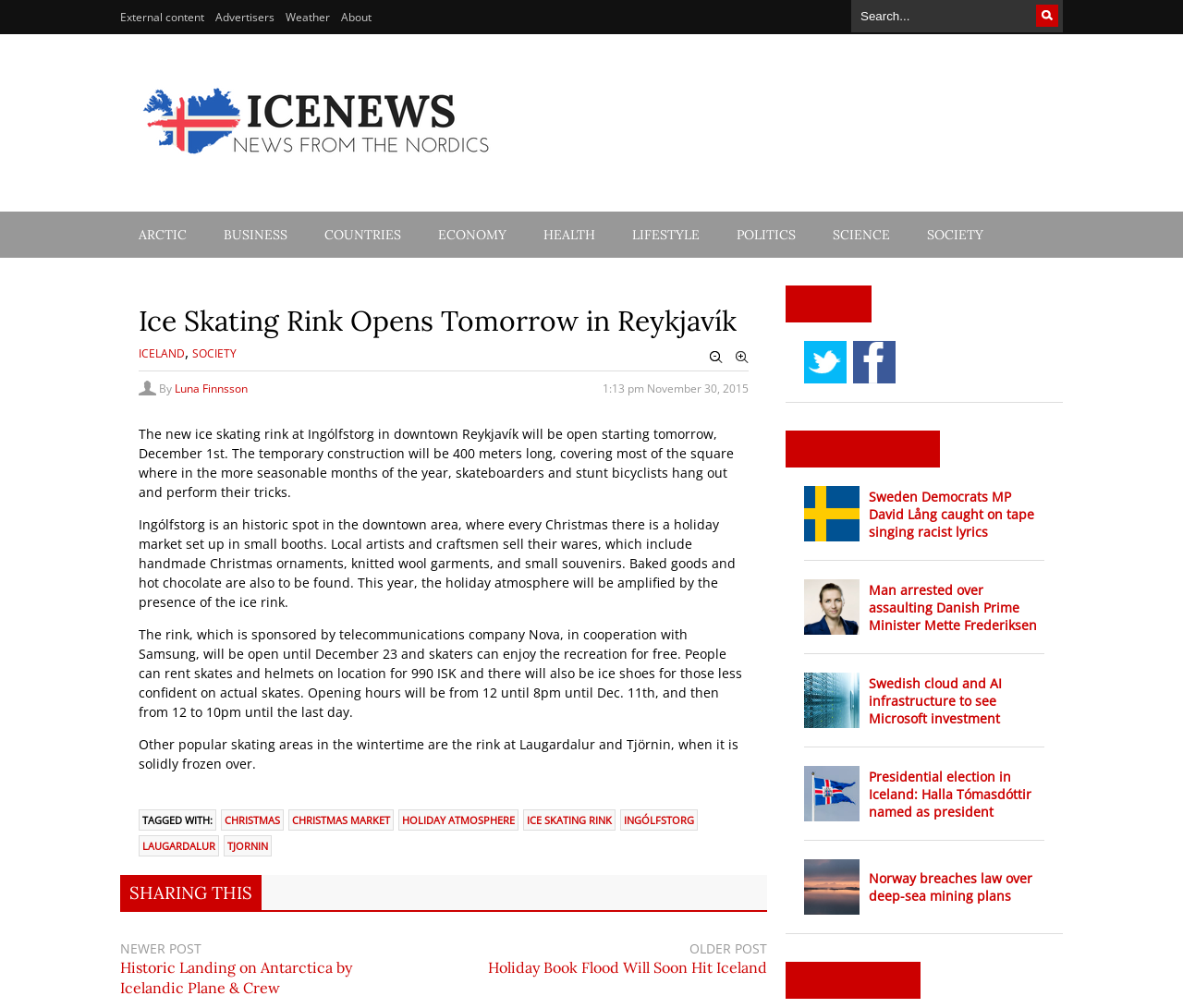Find and provide the bounding box coordinates for the UI element described with: "input value="Search..." name="s" value="Search..."".

[0.72, 0.0, 0.898, 0.023]